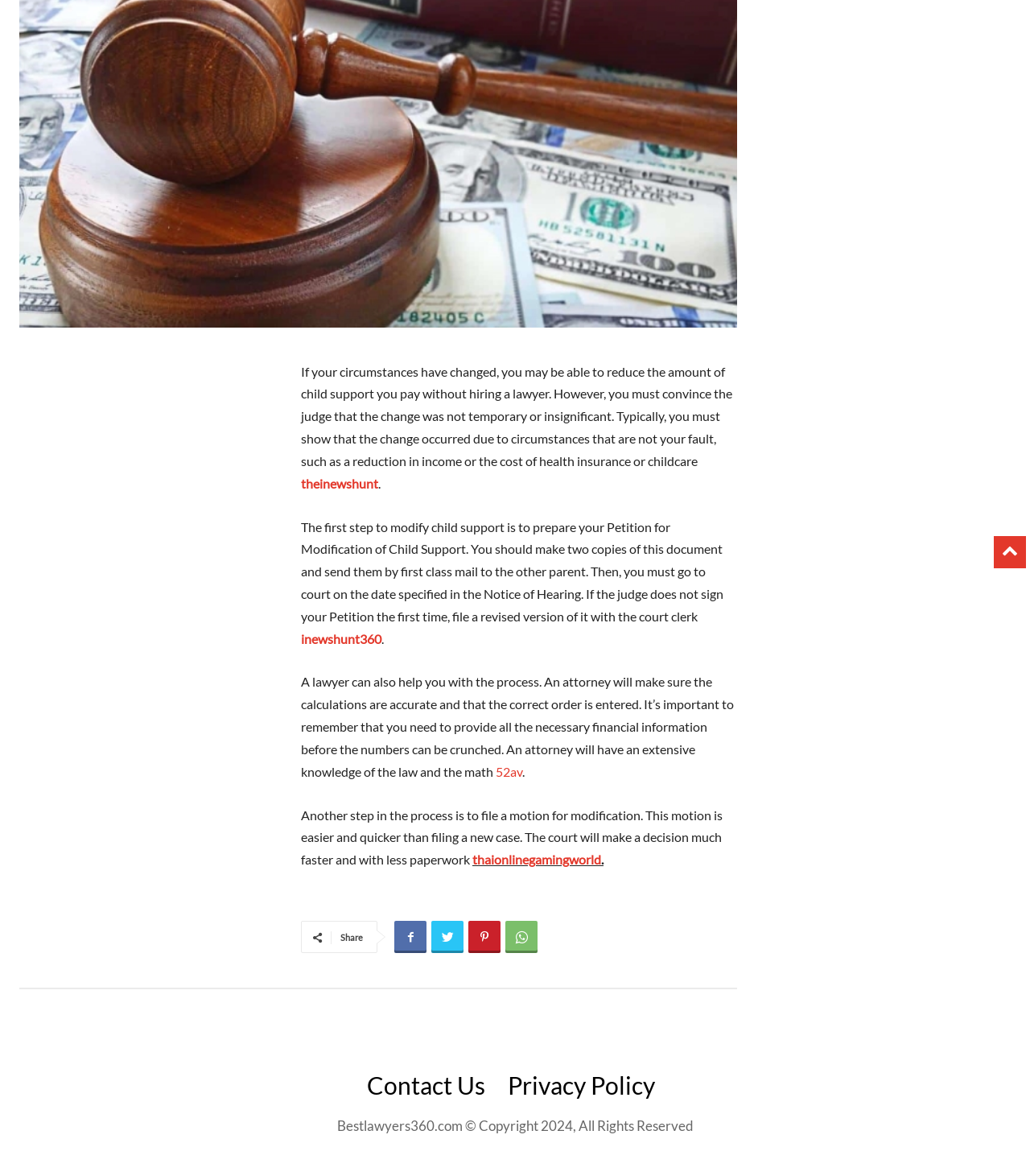Determine the bounding box for the described HTML element: "inewshunt360". Ensure the coordinates are four float numbers between 0 and 1 in the format [left, top, right, bottom].

[0.292, 0.536, 0.37, 0.549]